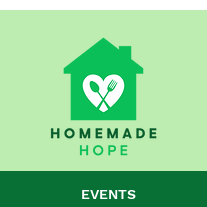Convey a rich and detailed description of the image.

The image showcases the logo for "Homemade Hope," featuring a house silhouette intertwined with a heart shape that contains a fork and spoon. This design represents the organization's focus on nurturing and community building through cooking. The logo is set against a soft green background, symbolizing health and freshness. Below the logo, the word "EVENTS" is prominently displayed, indicating a section dedicated to activities and initiatives organized by Homemade Hope, which aims to support children's nutrition and culinary skill development in a welcoming environment.